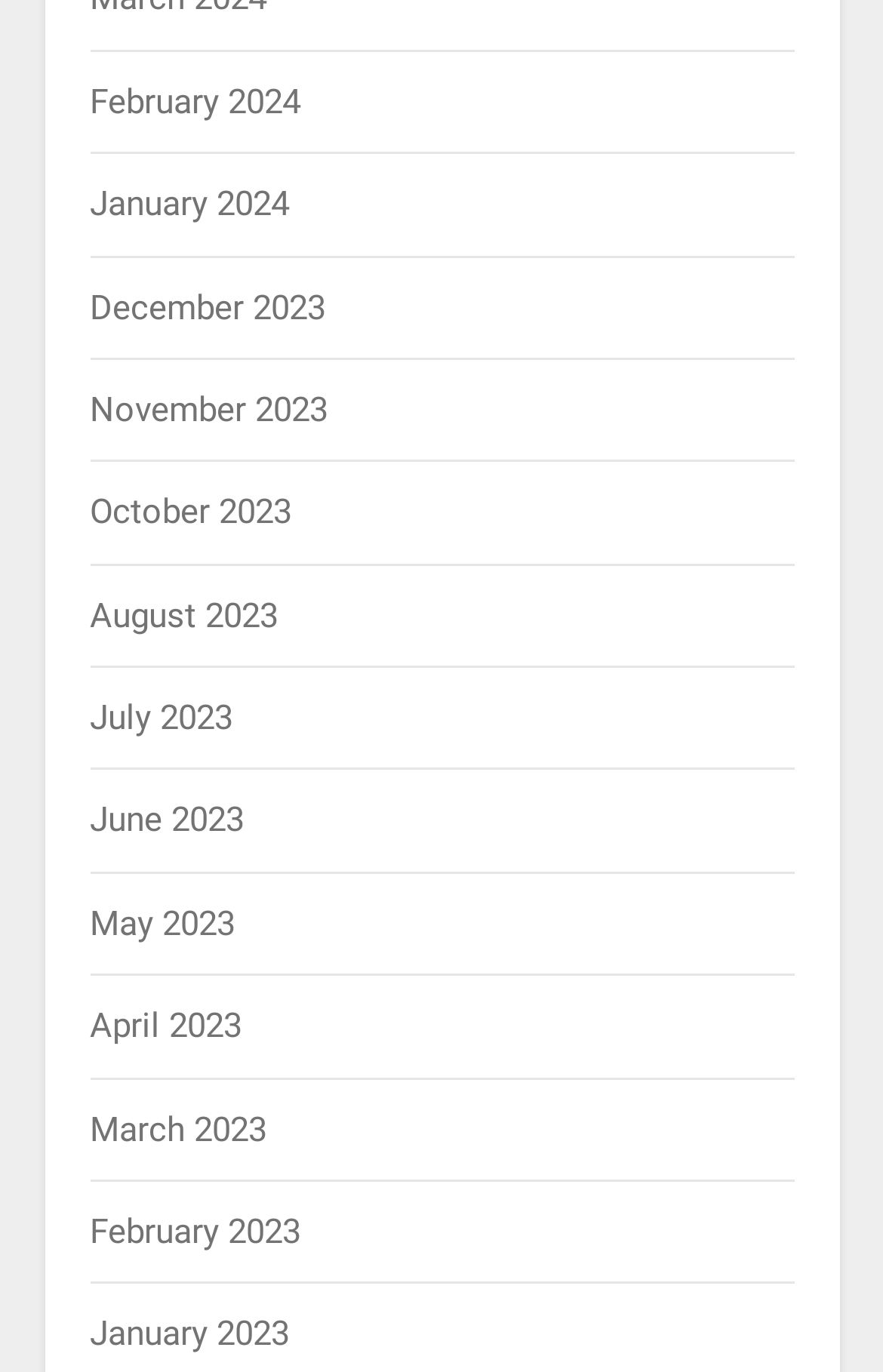Provide a brief response to the question using a single word or phrase: 
What is the common theme among the links?

Months